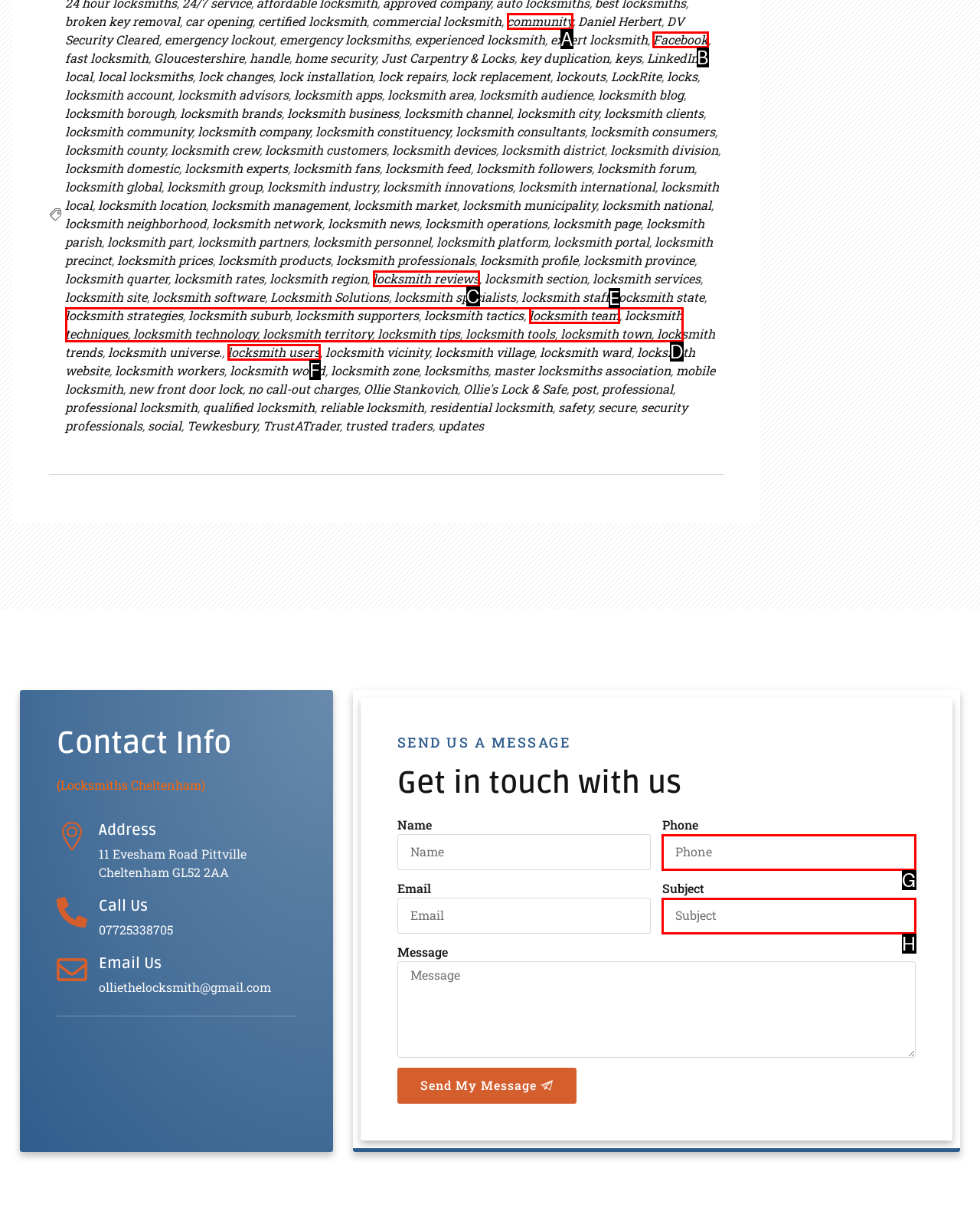Determine the appropriate lettered choice for the task: visit the Facebook page. Reply with the correct letter.

B